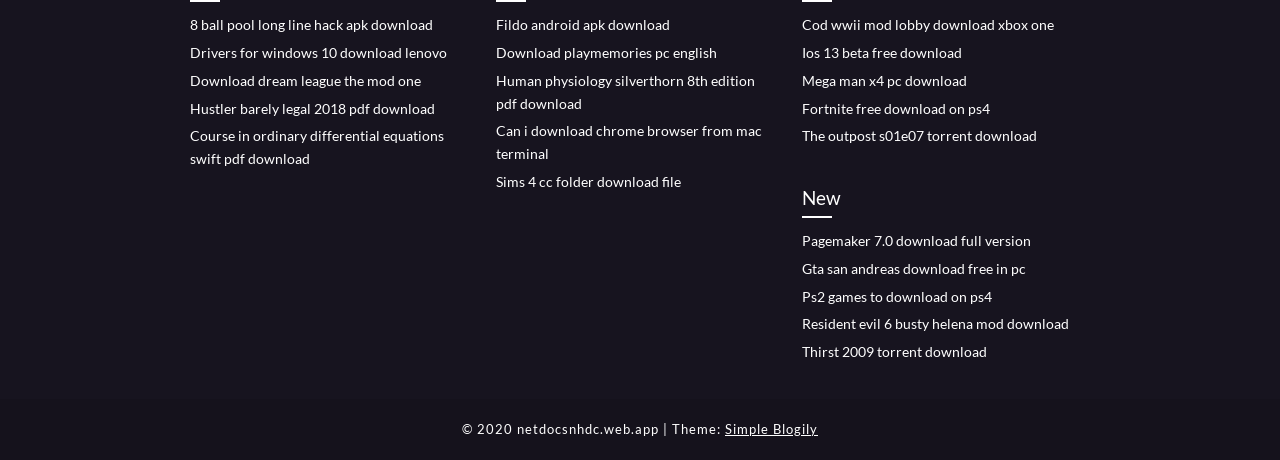Provide a short, one-word or phrase answer to the question below:
What type of content is available on this webpage?

Download links